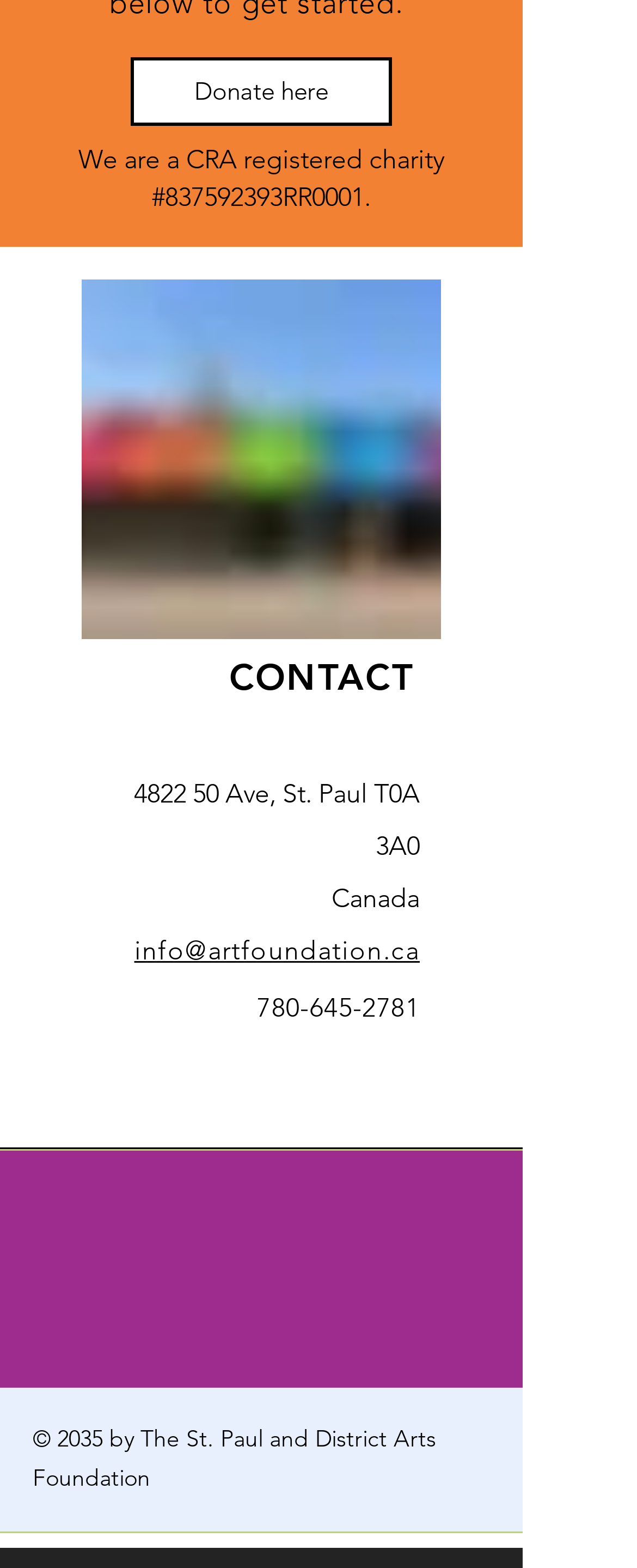What is the copyright year of the webpage?
Based on the image, answer the question with as much detail as possible.

The copyright year of the webpage can be found in the StaticText element '© 2035 by The St. Paul and District Arts Foundation' which is located at the bottom of the webpage.